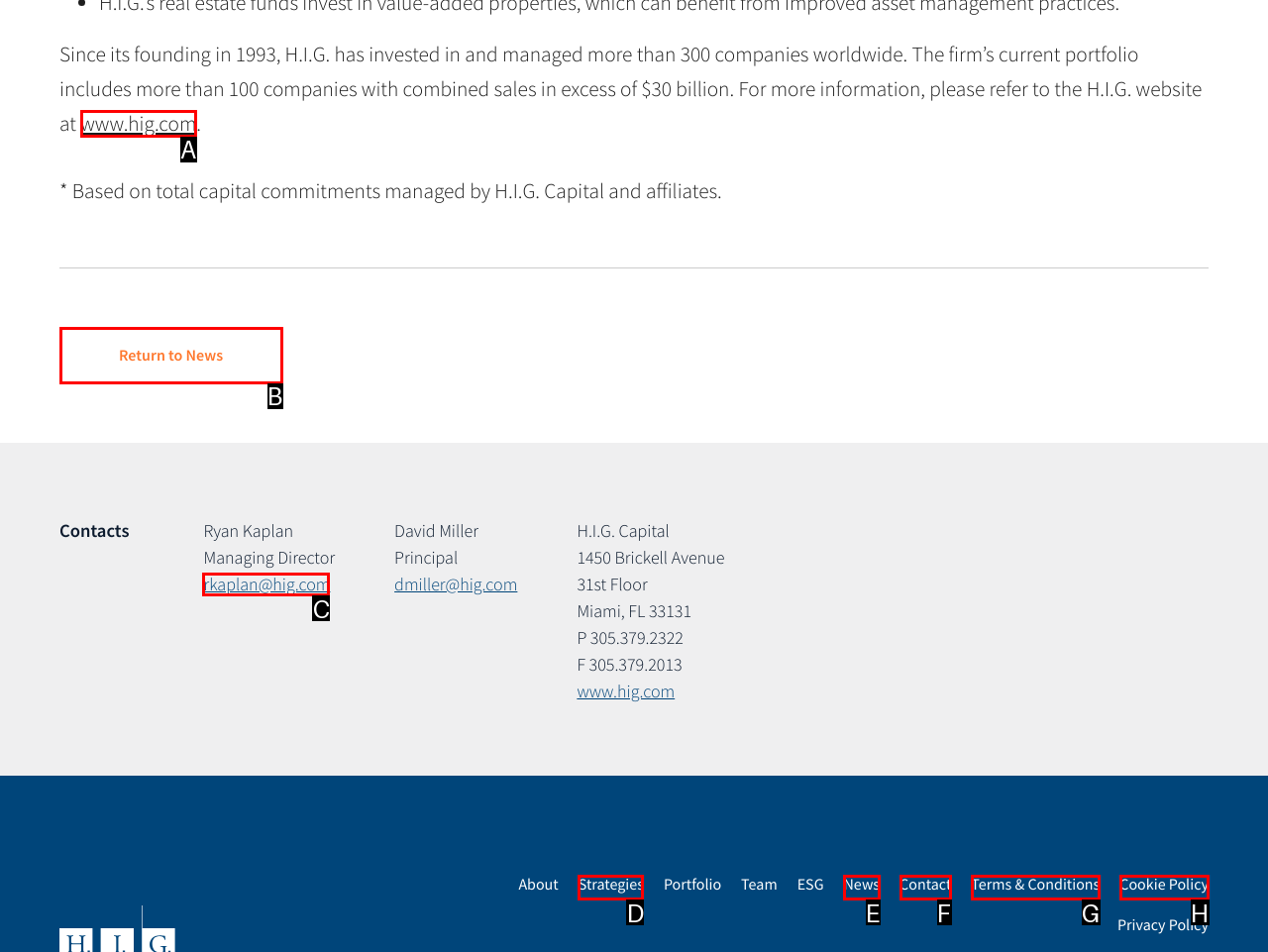Indicate the UI element to click to perform the task: Contact Ryan Kaplan. Reply with the letter corresponding to the chosen element.

C